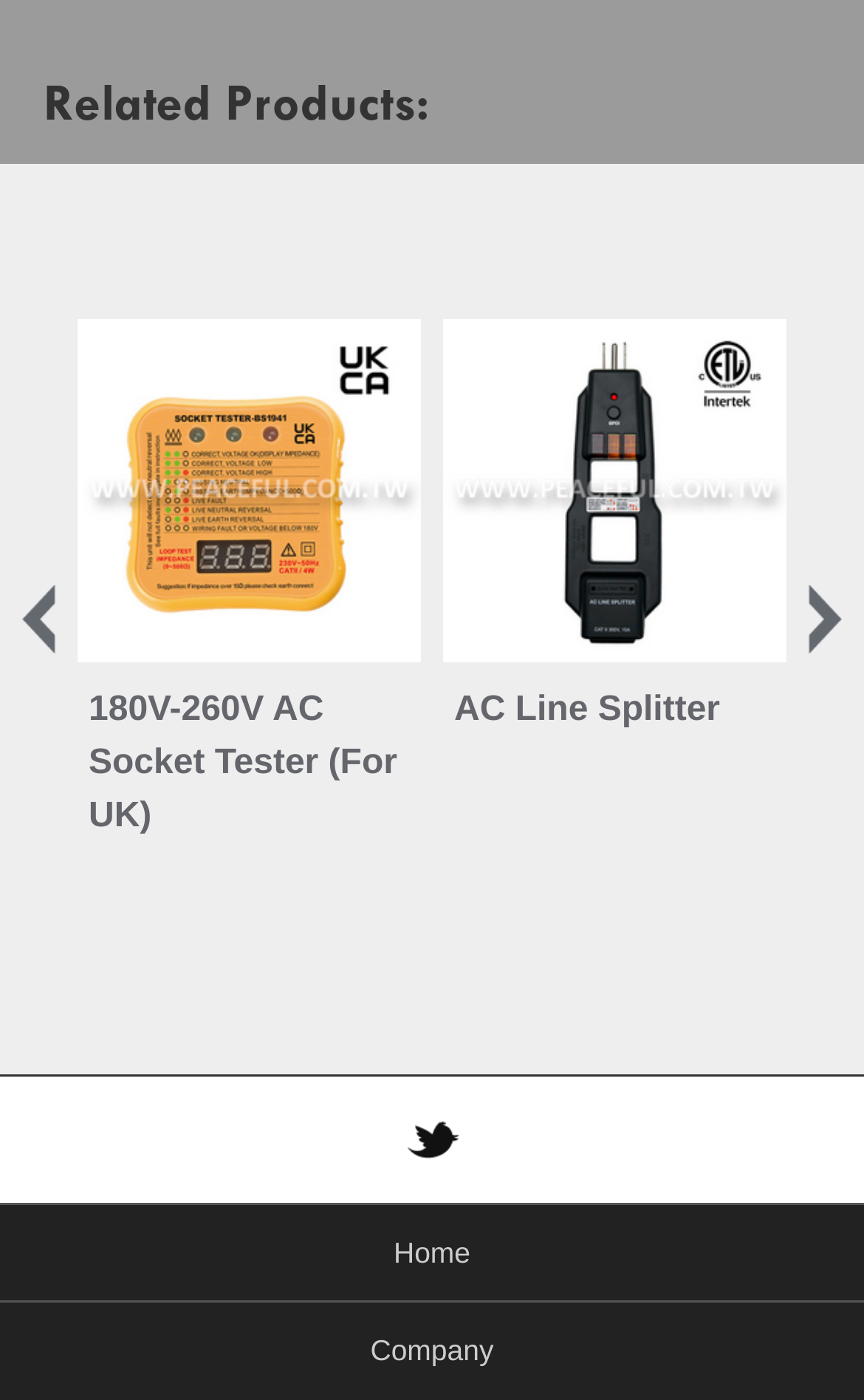Refer to the element description More and identify the corresponding bounding box in the screenshot. Format the coordinates as (top-left x, top-left y, bottom-right x, bottom-right y) with values in the range of 0 to 1.

None